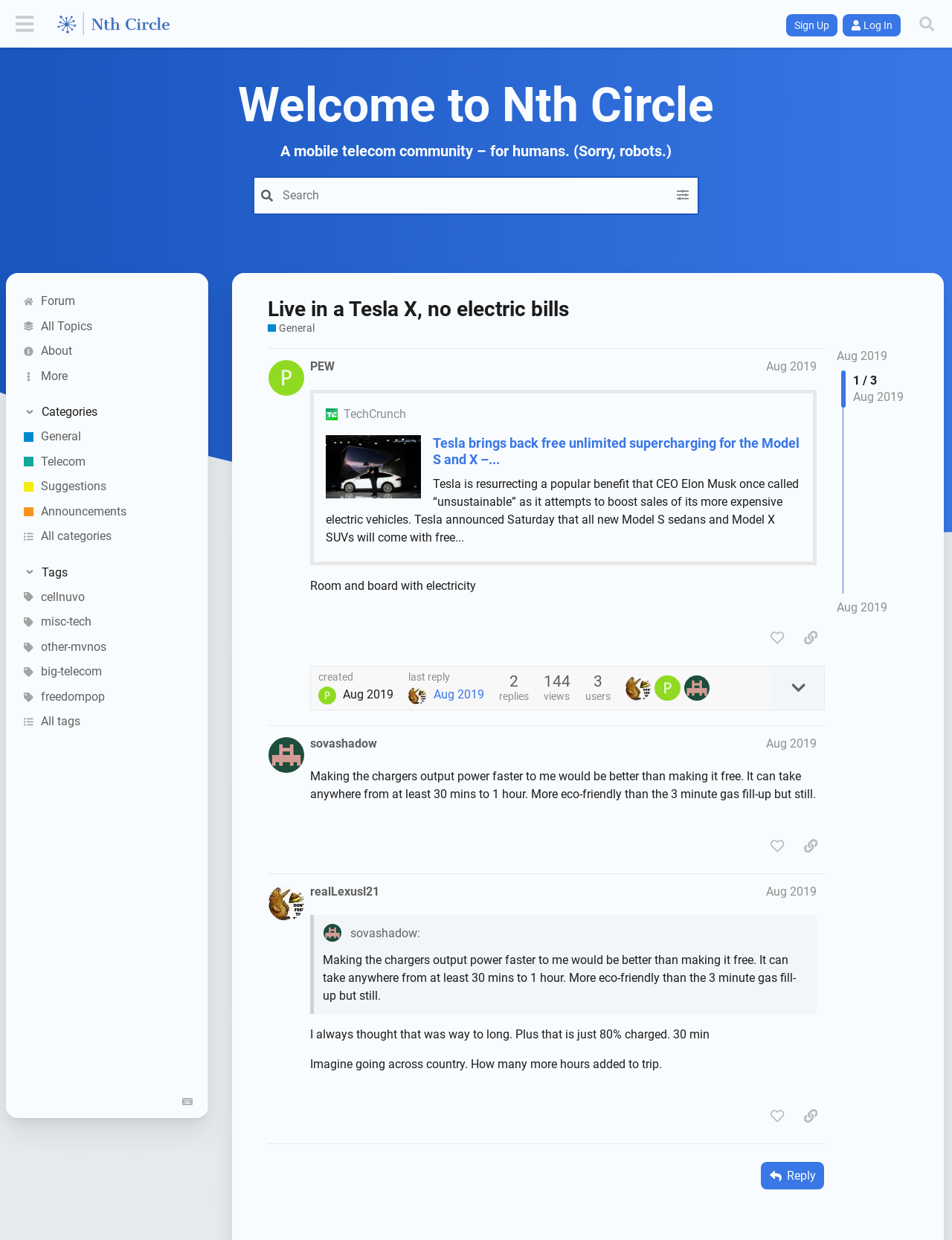What is the category of the post?
Using the visual information, reply with a single word or short phrase.

General